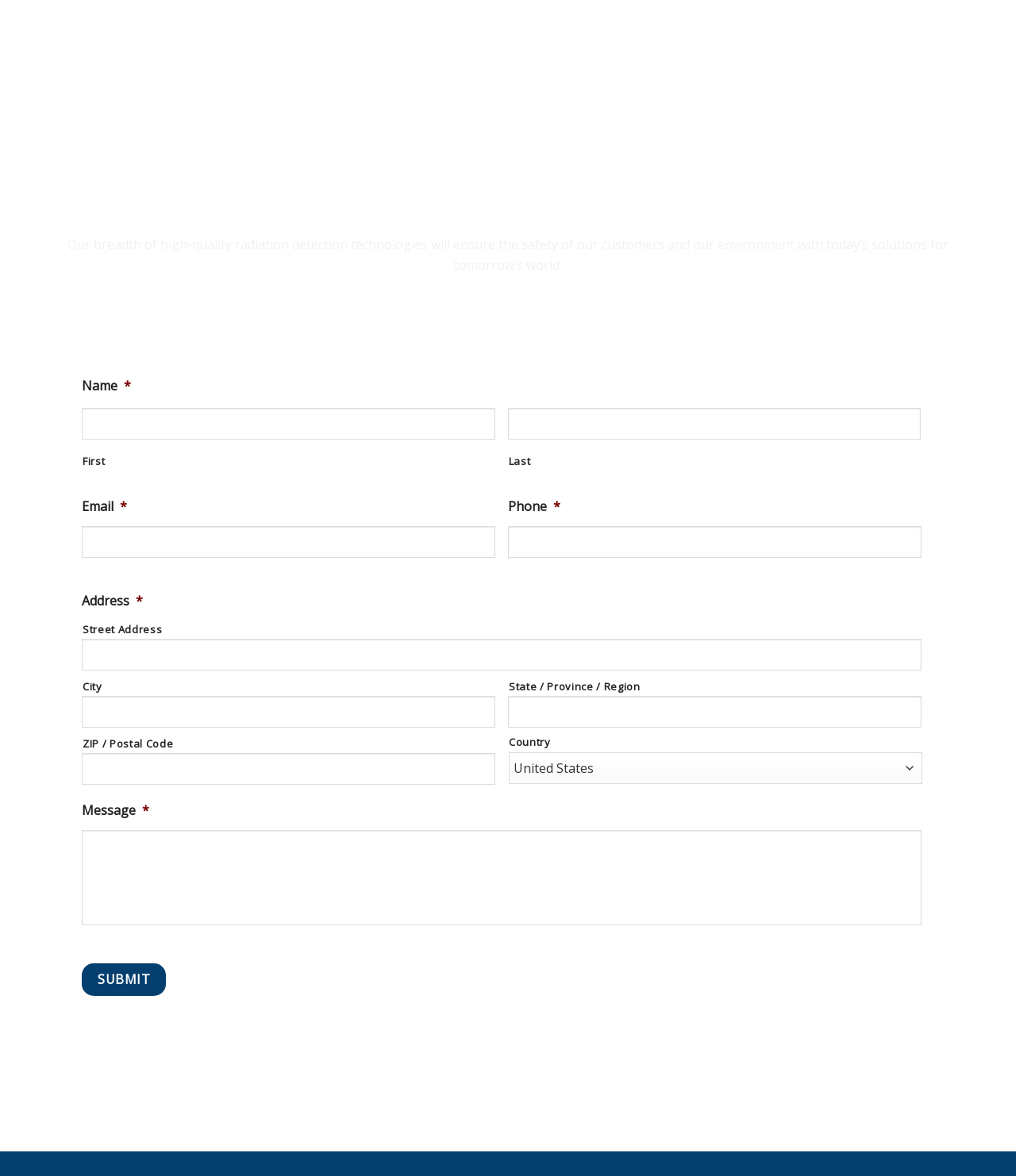Ascertain the bounding box coordinates for the UI element detailed here: "parent_node: Street Address name="input_5.1"". The coordinates should be provided as [left, top, right, bottom] with each value being a float between 0 and 1.

[0.08, 0.543, 0.907, 0.57]